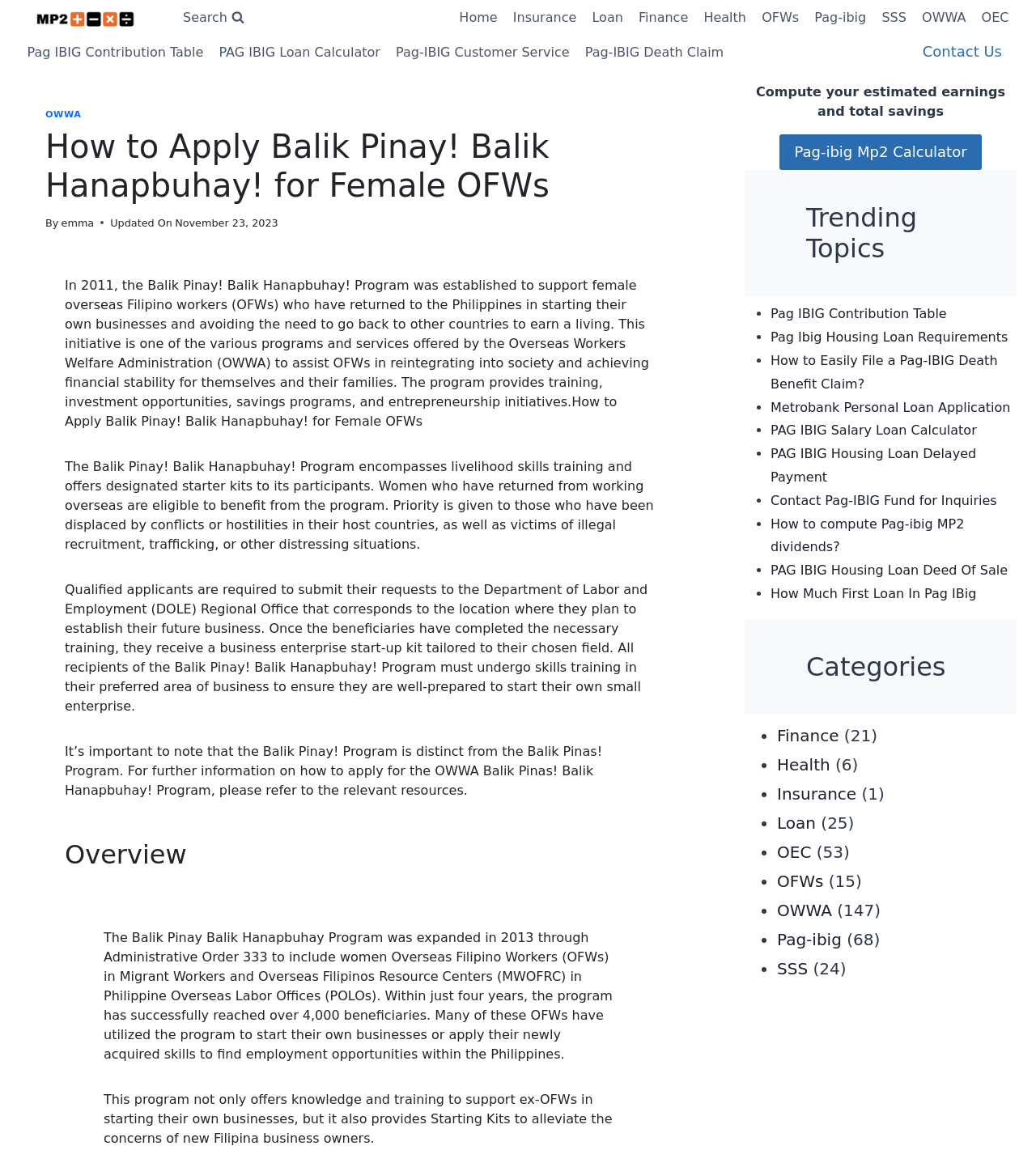What can be computed using the Pag-IBIG MP2 Calculator? Observe the screenshot and provide a one-word or short phrase answer.

Estimated earnings and total savings